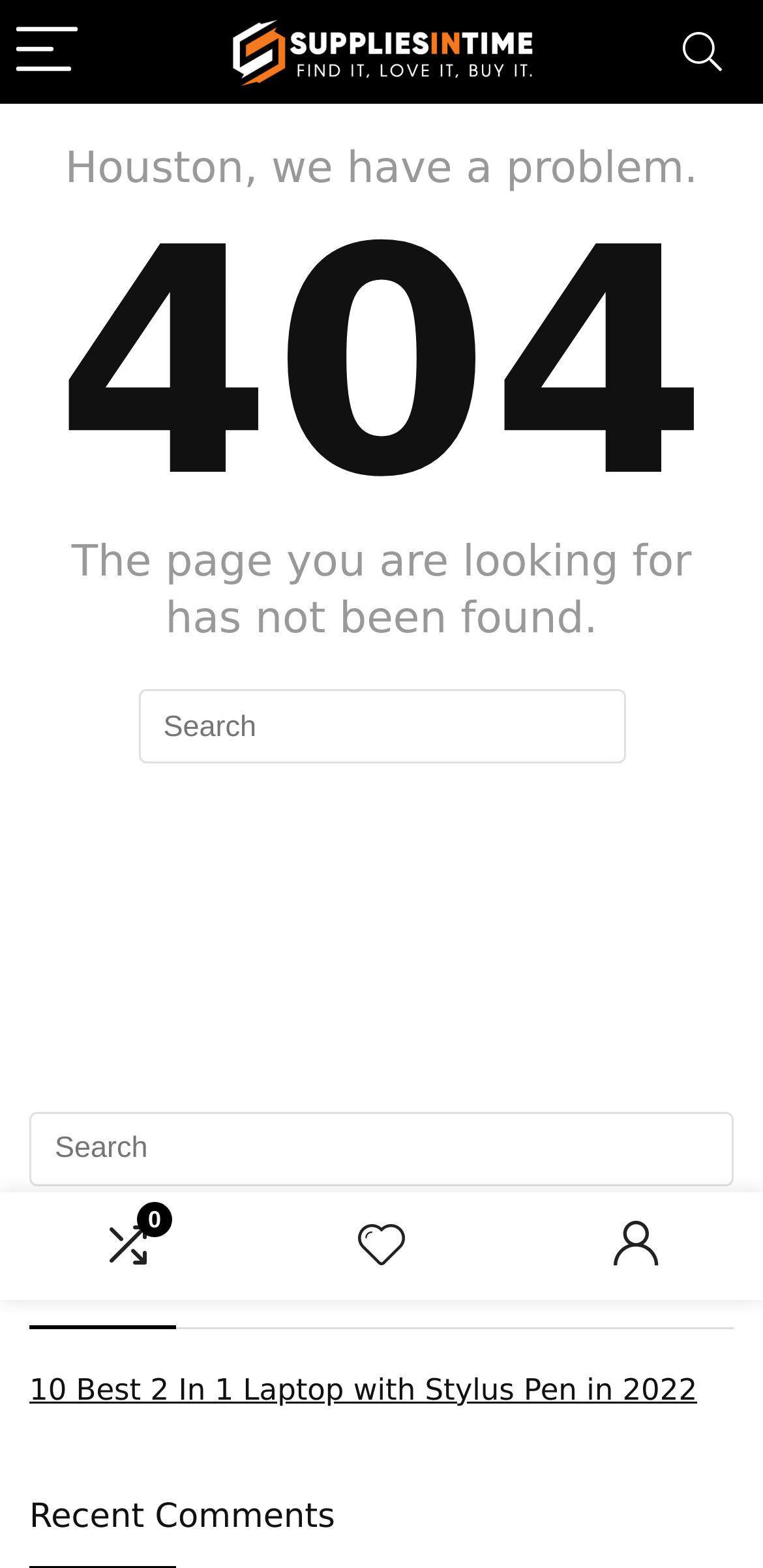Answer the following query with a single word or phrase:
Is the search function required?

No